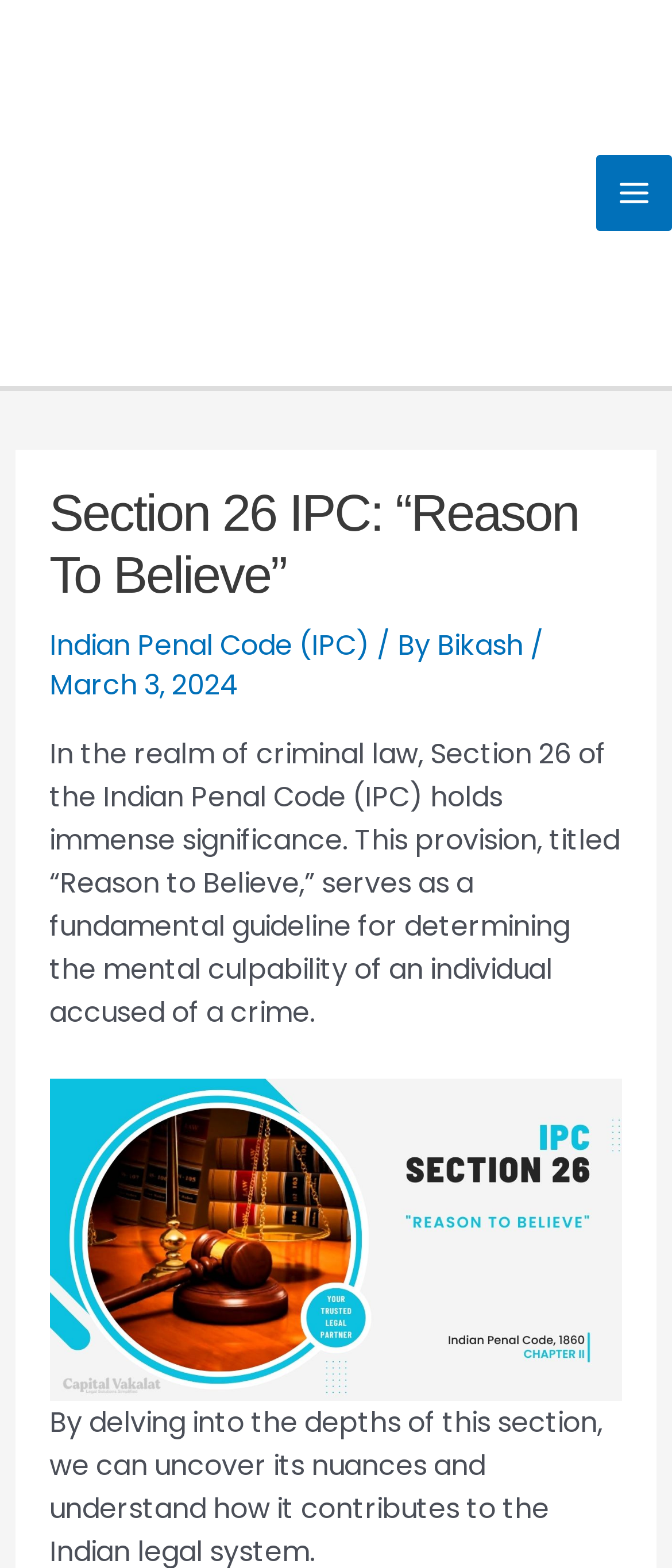From the webpage screenshot, predict the bounding box coordinates (top-left x, top-left y, bottom-right x, bottom-right y) for the UI element described here: Bikash

[0.65, 0.399, 0.789, 0.424]